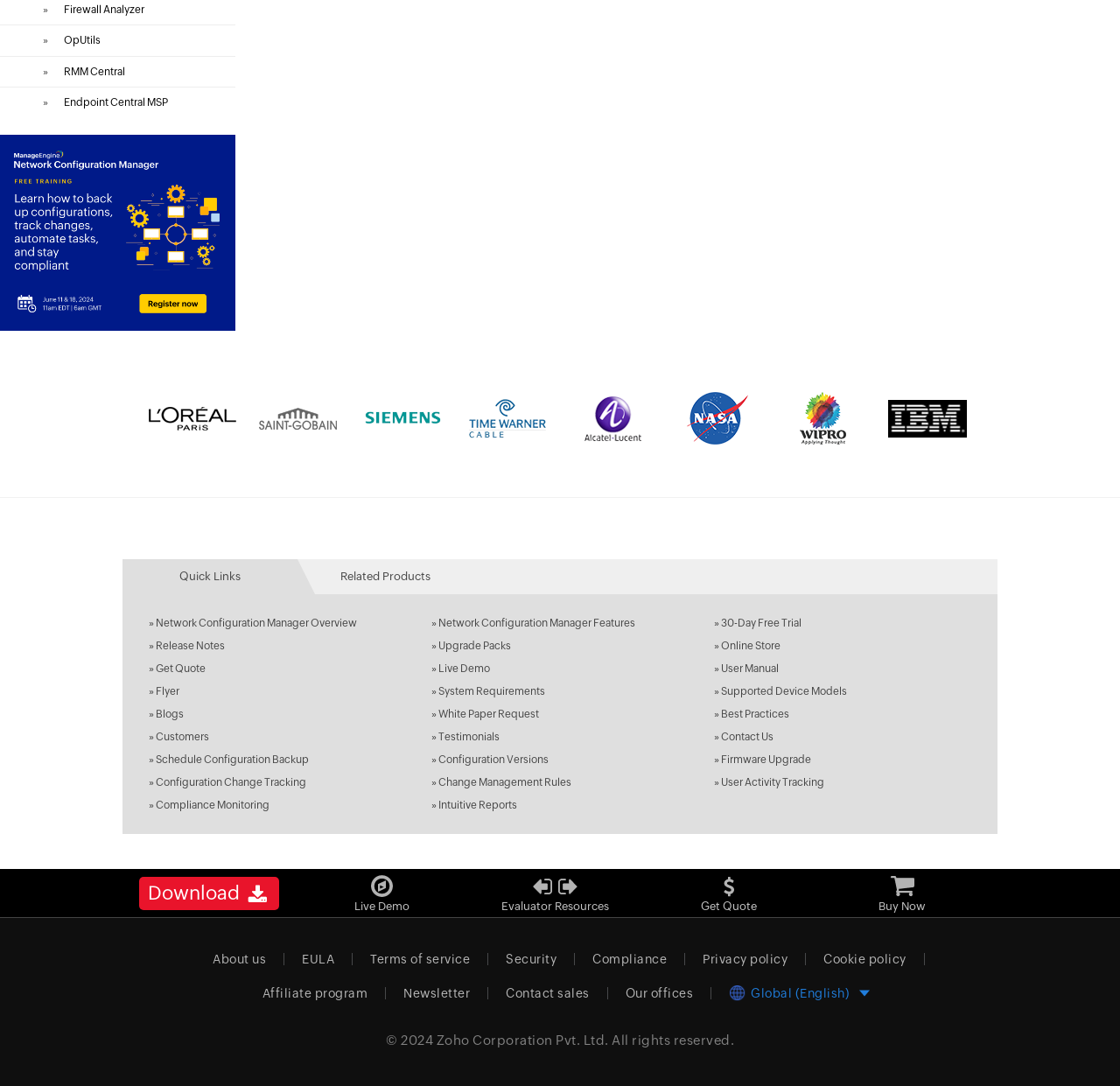What is the name of the product?
Based on the image, respond with a single word or phrase.

Network Configuration Manager